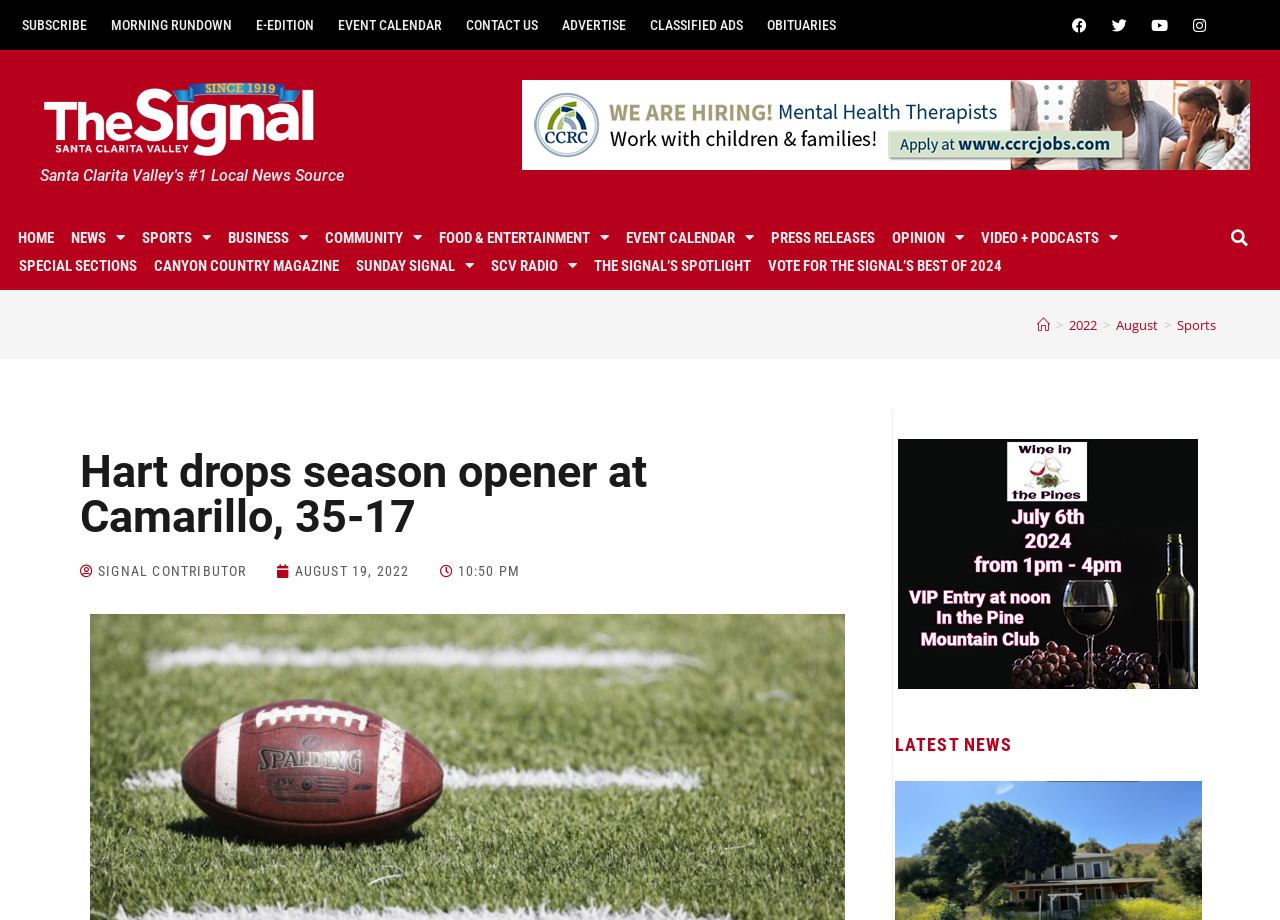Offer a comprehensive description of the webpage’s content and structure.

The webpage is a news article from The Signal, a local news source, with the title "Hart drops season opener at Camarillo, 35-17". At the top of the page, there are several links to different sections of the website, including "SUBSCRIBE", "MORNING RUNDOWN", "E-EDITION", and social media links. Below these links, there is a heading that reads "Santa Clarita Valley's #1 Local News Source".

The main navigation menu is located below the heading, with links to various sections such as "NEWS", "SPORTS", "BUSINESS", "COMMUNITY", and more. Each of these links has a dropdown menu with additional sub-links.

On the left side of the page, there is a search bar with a "Search" button. Below the search bar, there is a header section with breadcrumbs that show the current page's location in the website's hierarchy.

The main article is located in the center of the page, with a heading that reads "Hart drops season opener at Camarillo, 35-17". The article is written by Matt Lechuga, a Signal contributor, and has a timestamp of August 19, 2022, 10:50 PM. There are two advertisements on the page, one above the article and one below.

At the bottom of the page, there is a heading that reads "LATEST NEWS", which suggests that there may be additional news articles or links to other news stories.